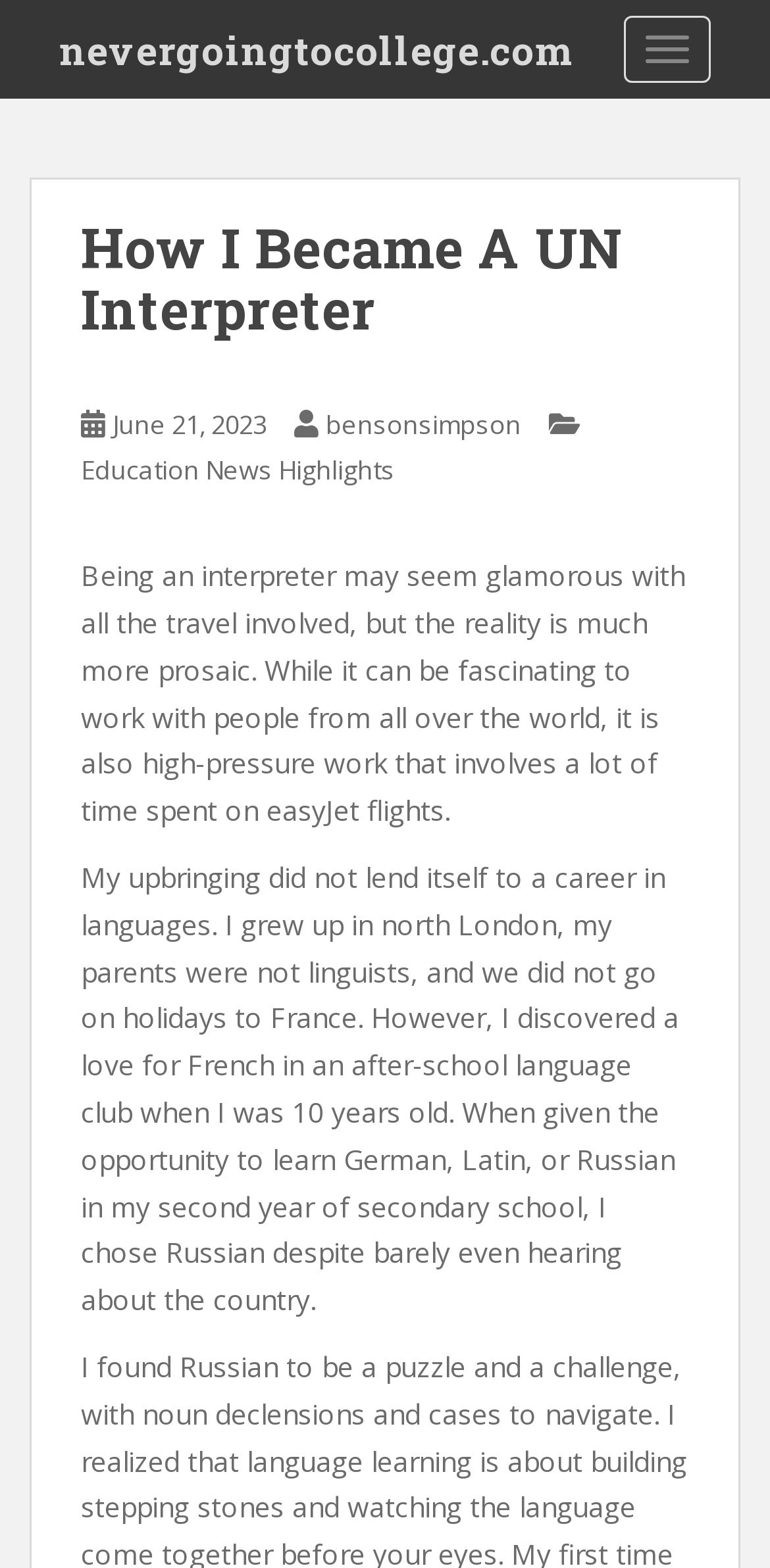Given the description gorgeousbrides.net de+heise-und-sexy-ukrainische-madchen Mailbrautbestellung, predict the bounding box coordinates of the UI element. Ensure the coordinates are in the format (top-left x, top-left y, bottom-right x, bottom-right y) and all values are between 0 and 1.

None